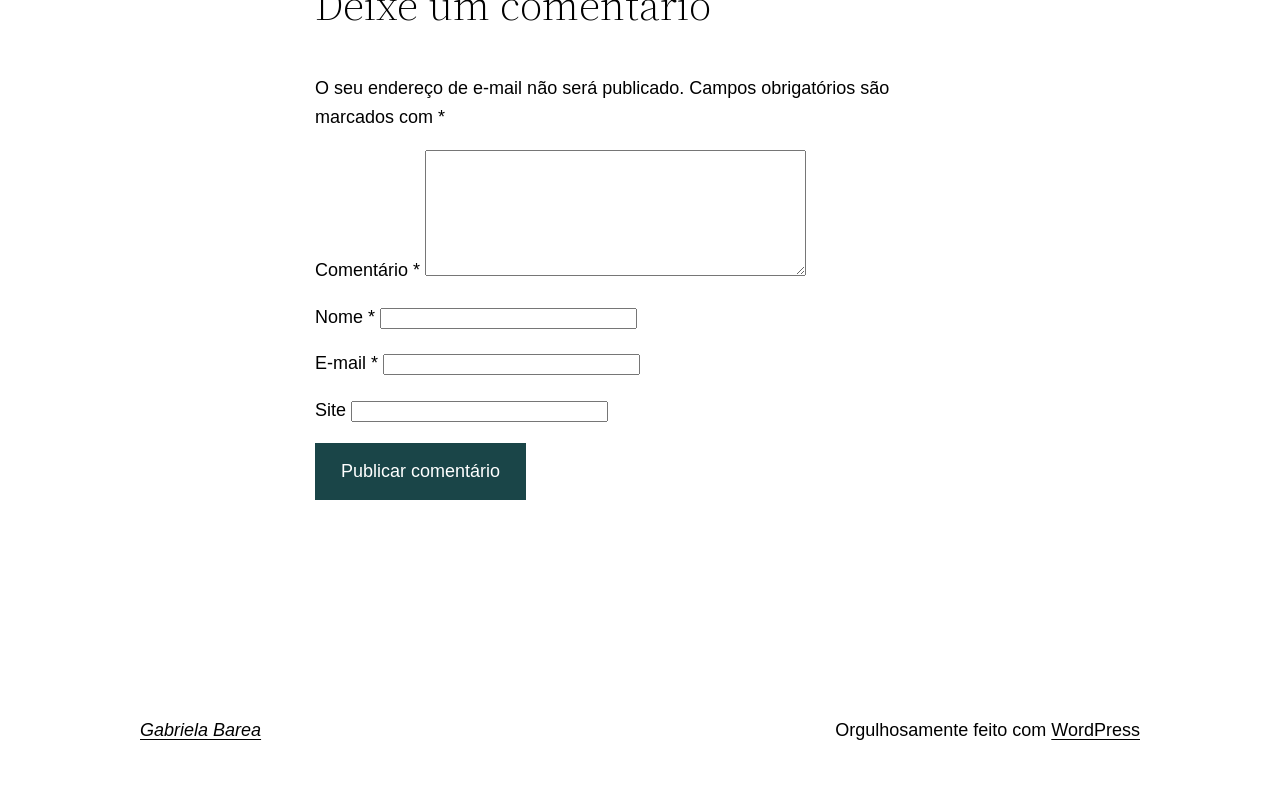How many required fields are there in the form?
Based on the image, respond with a single word or phrase.

Three